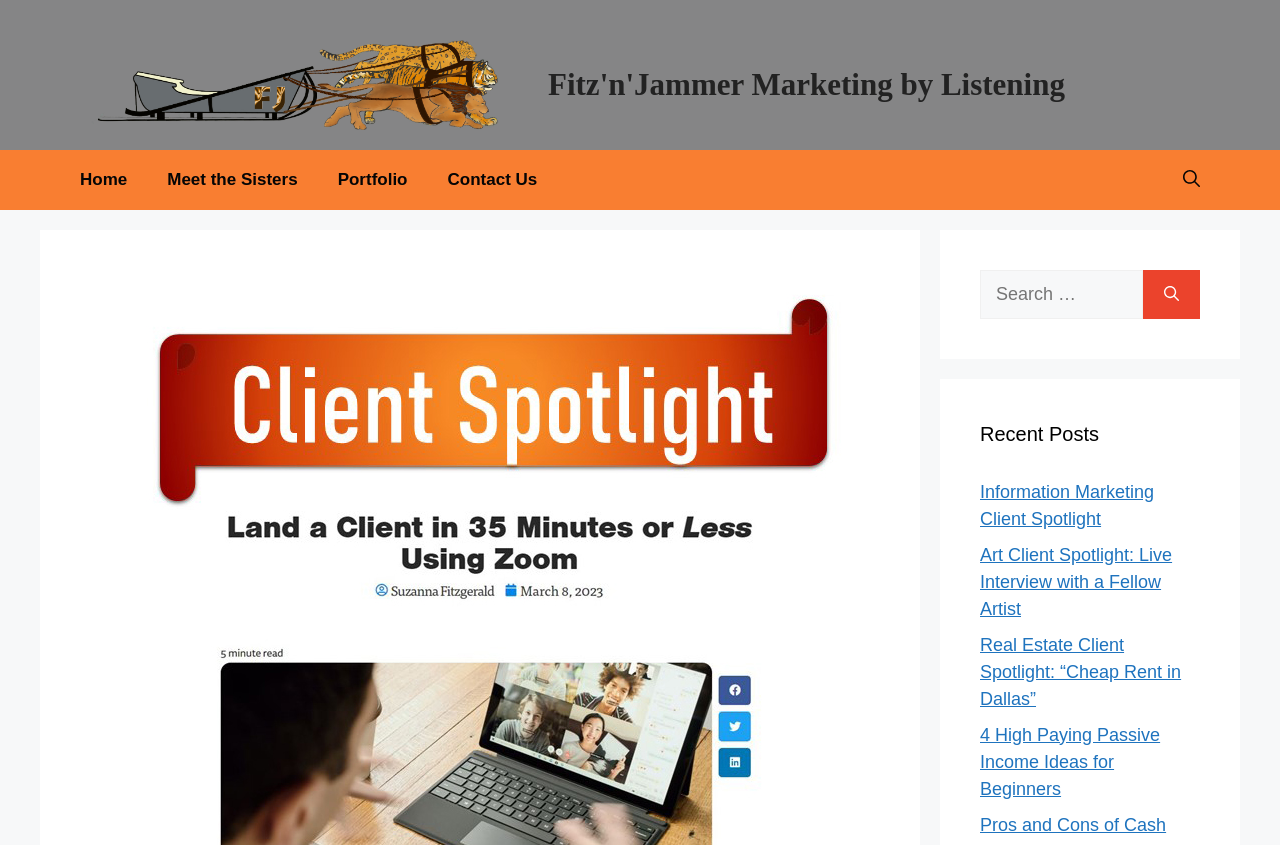Answer briefly with one word or phrase:
How many recent posts are listed?

4